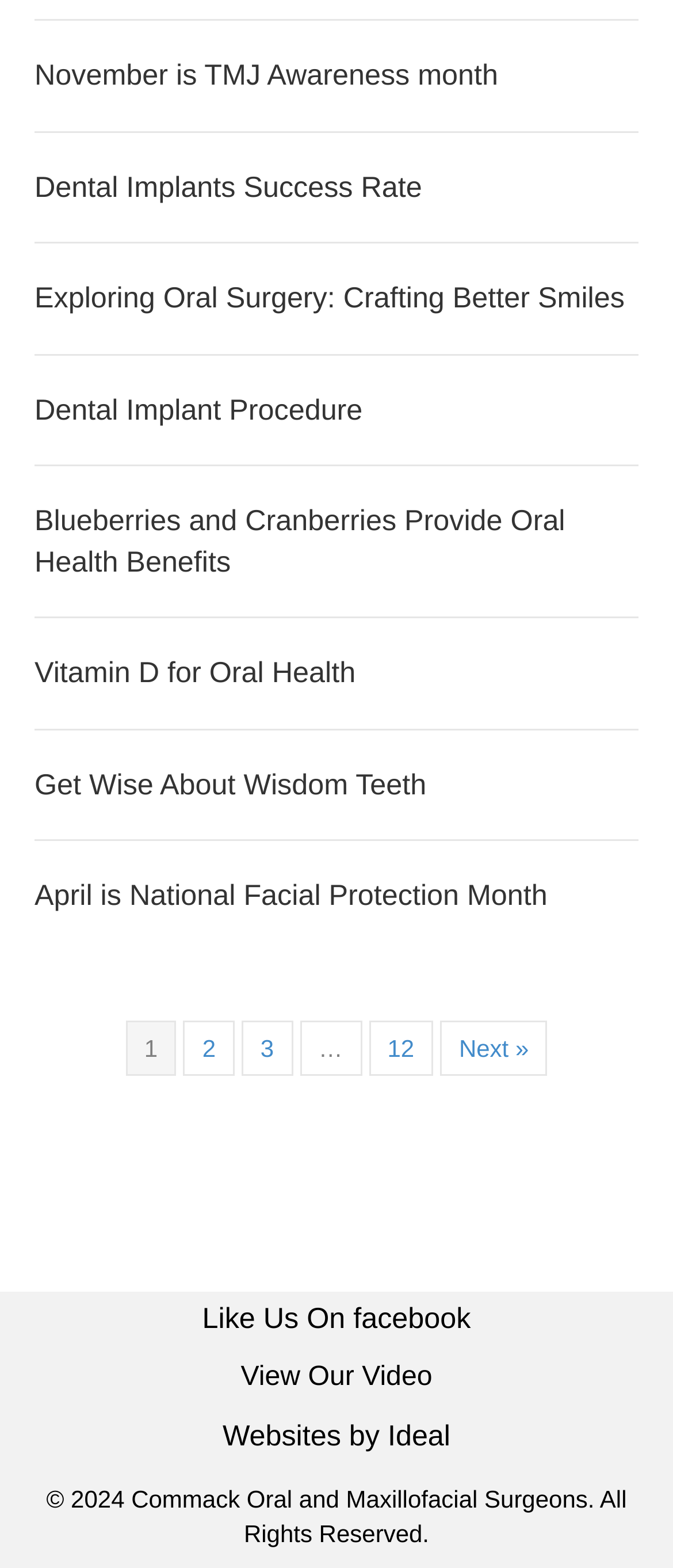Given the description of a UI element: "Get Wise About Wisdom Teeth", identify the bounding box coordinates of the matching element in the webpage screenshot.

[0.051, 0.49, 0.633, 0.511]